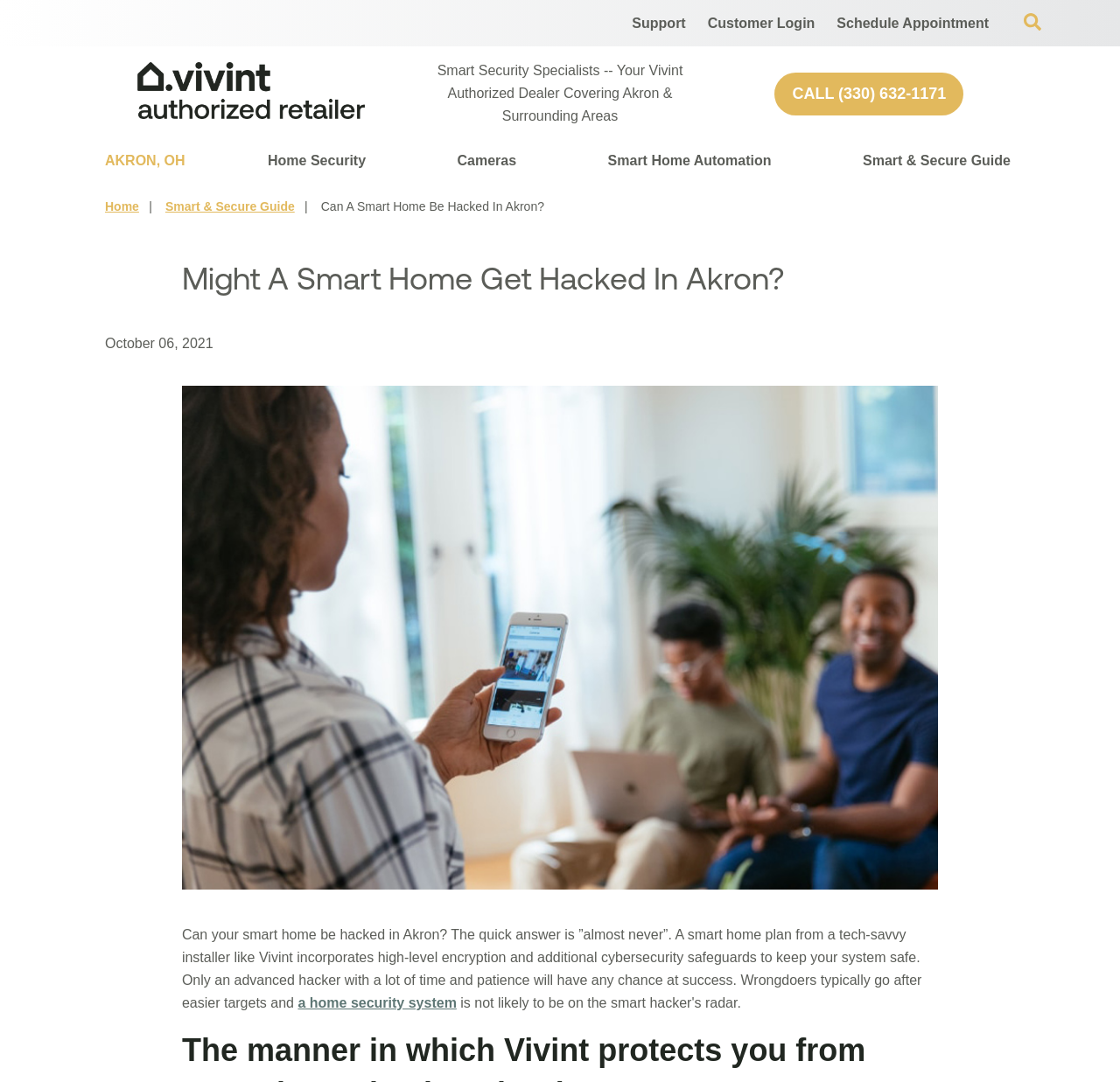What is the topic of the main content on the webpage?
Please provide a single word or phrase as the answer based on the screenshot.

Smart home security